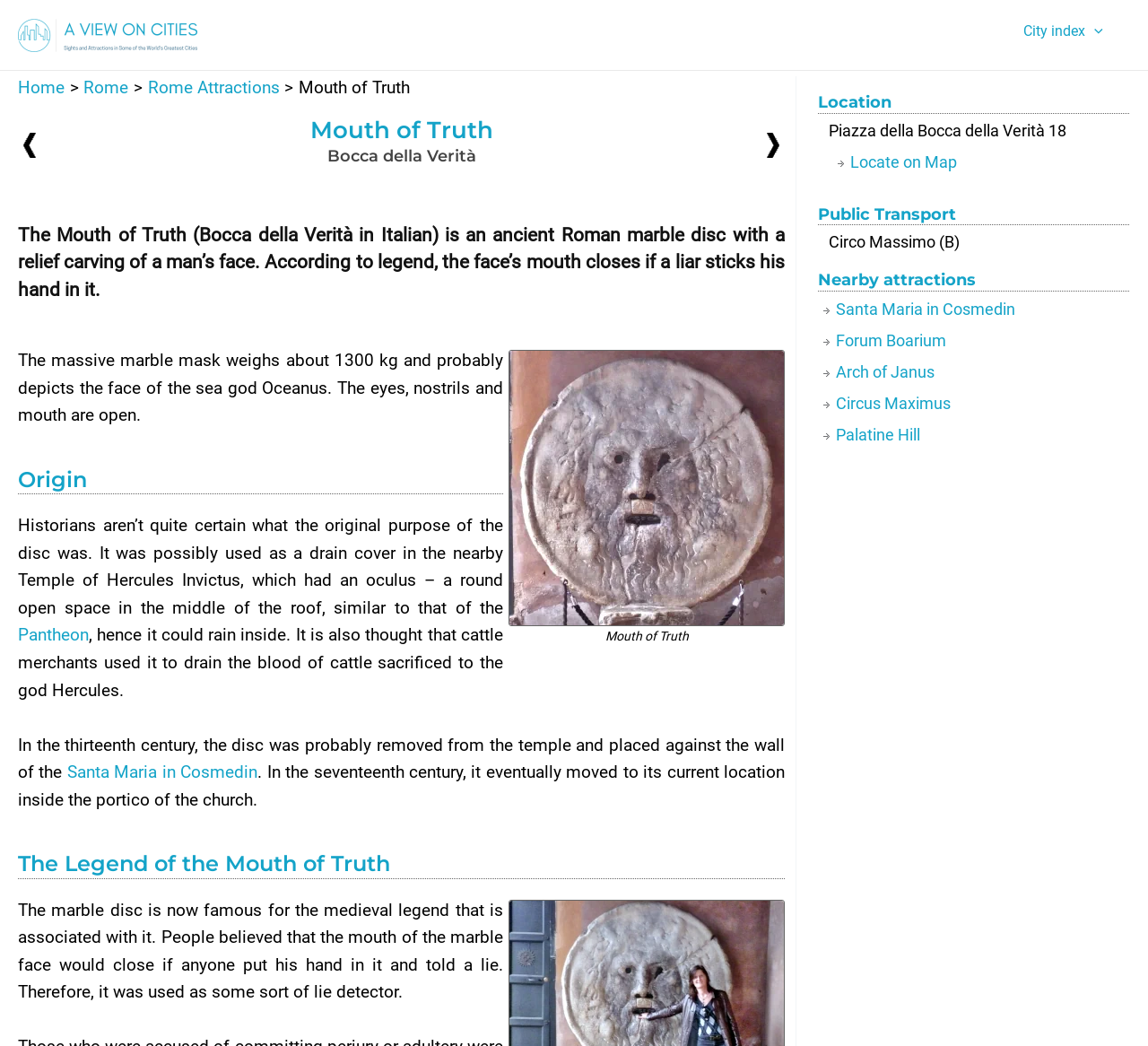Locate the bounding box coordinates of the clickable area to execute the instruction: "View the Pantheon page". Provide the coordinates as four float numbers between 0 and 1, represented as [left, top, right, bottom].

[0.016, 0.597, 0.077, 0.617]